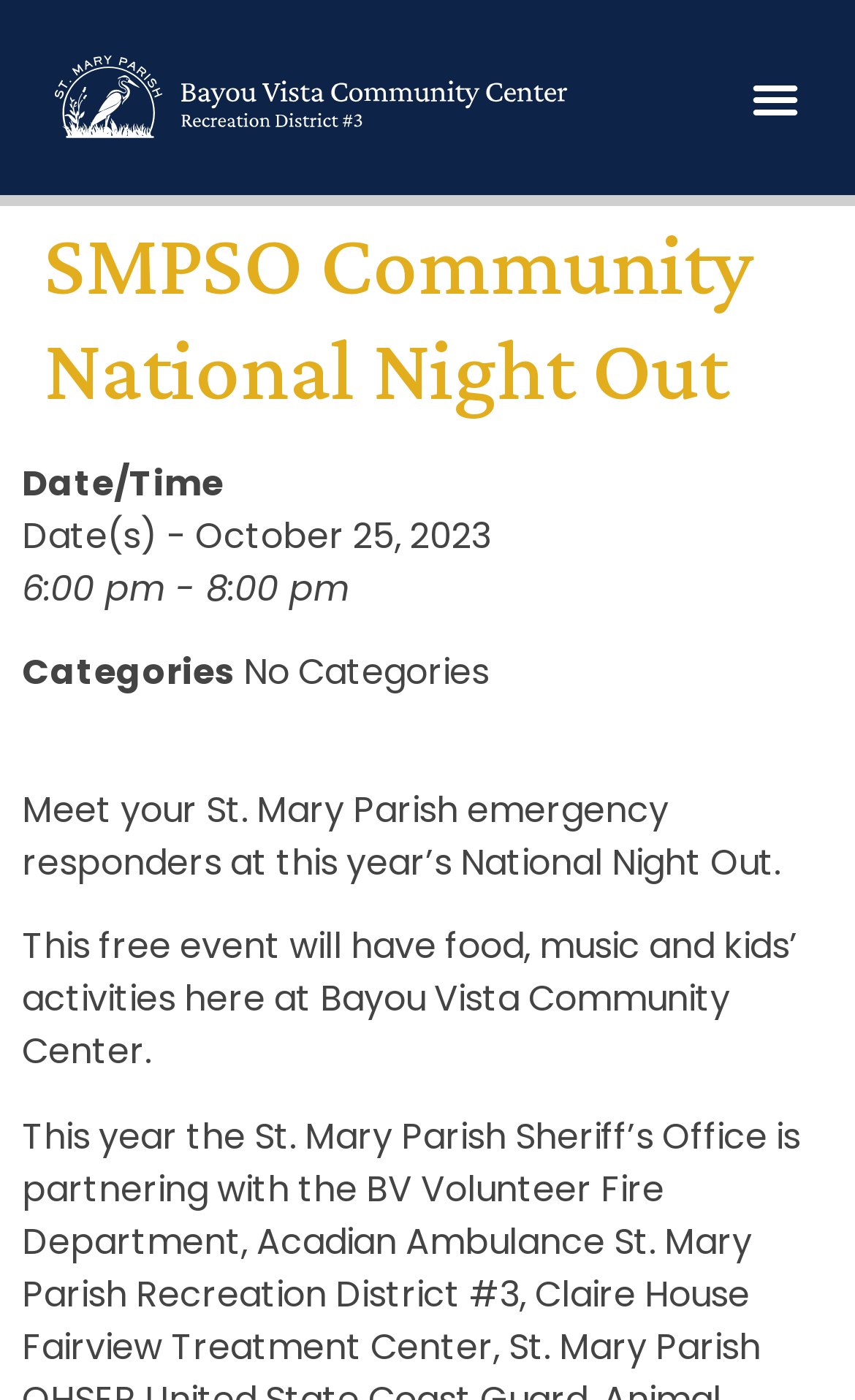Is the National Night Out event free?
Please craft a detailed and exhaustive response to the question.

I found the information about the event being free by reading the description of the event, which explicitly states 'This free event...'.